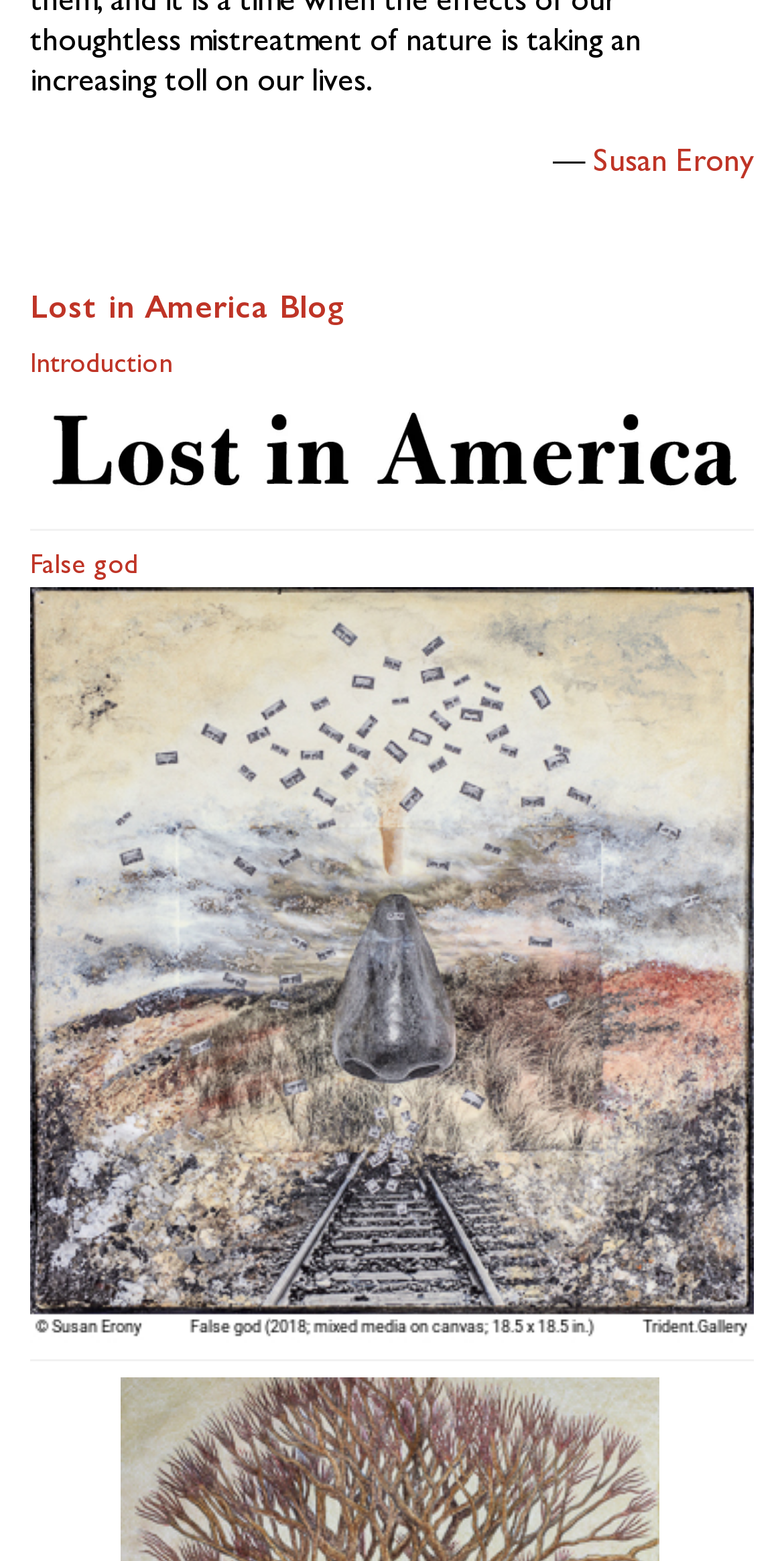Identify the bounding box coordinates for the UI element described as follows: Lost in America Blog. Use the format (top-left x, top-left y, bottom-right x, bottom-right y) and ensure all values are floating point numbers between 0 and 1.

[0.038, 0.188, 0.441, 0.209]